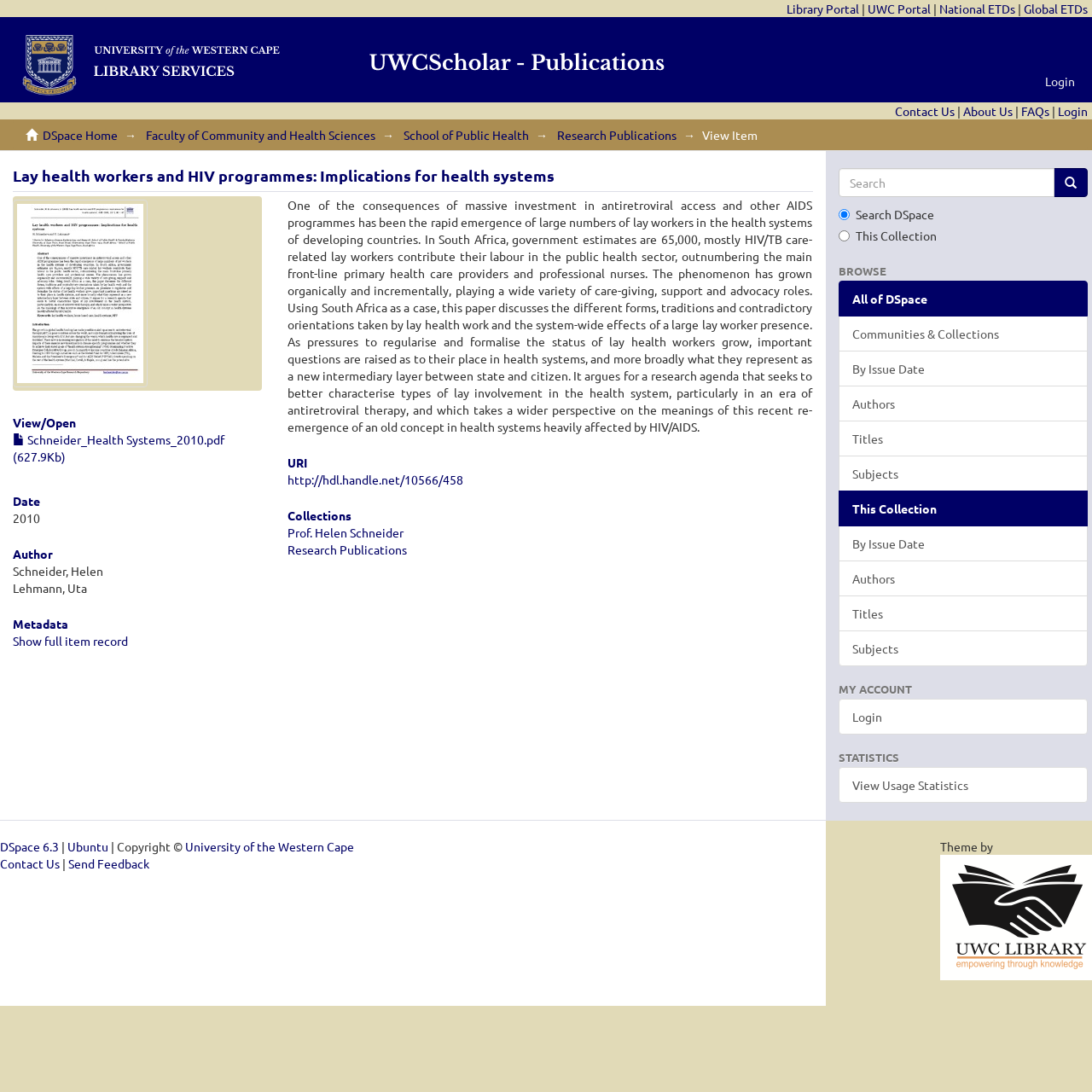What is the file size of the PDF document?
Refer to the screenshot and answer in one word or phrase.

627.9Kb